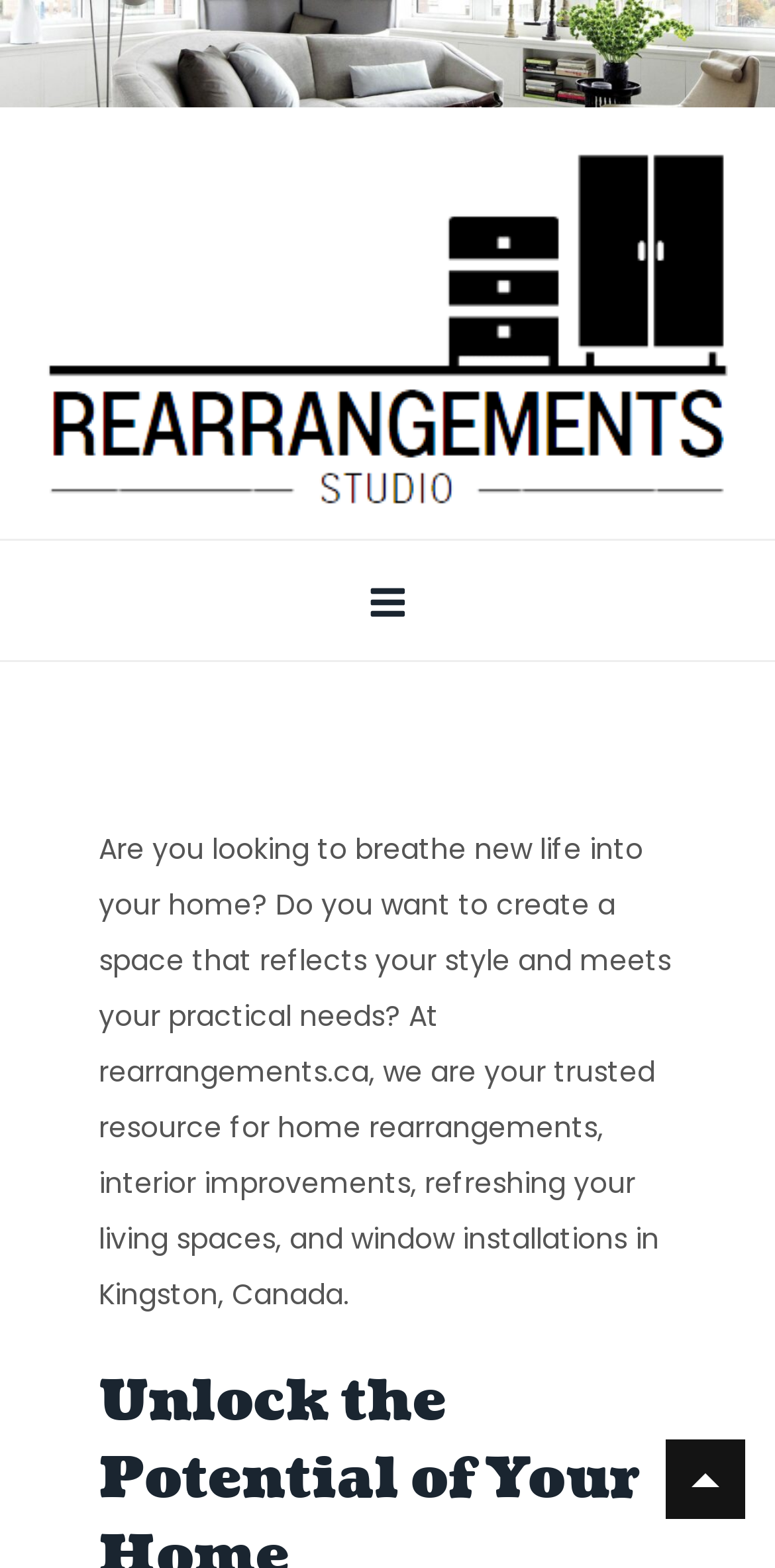What is the image at the top of the page?
Based on the image, answer the question with a single word or brief phrase.

Interior Design